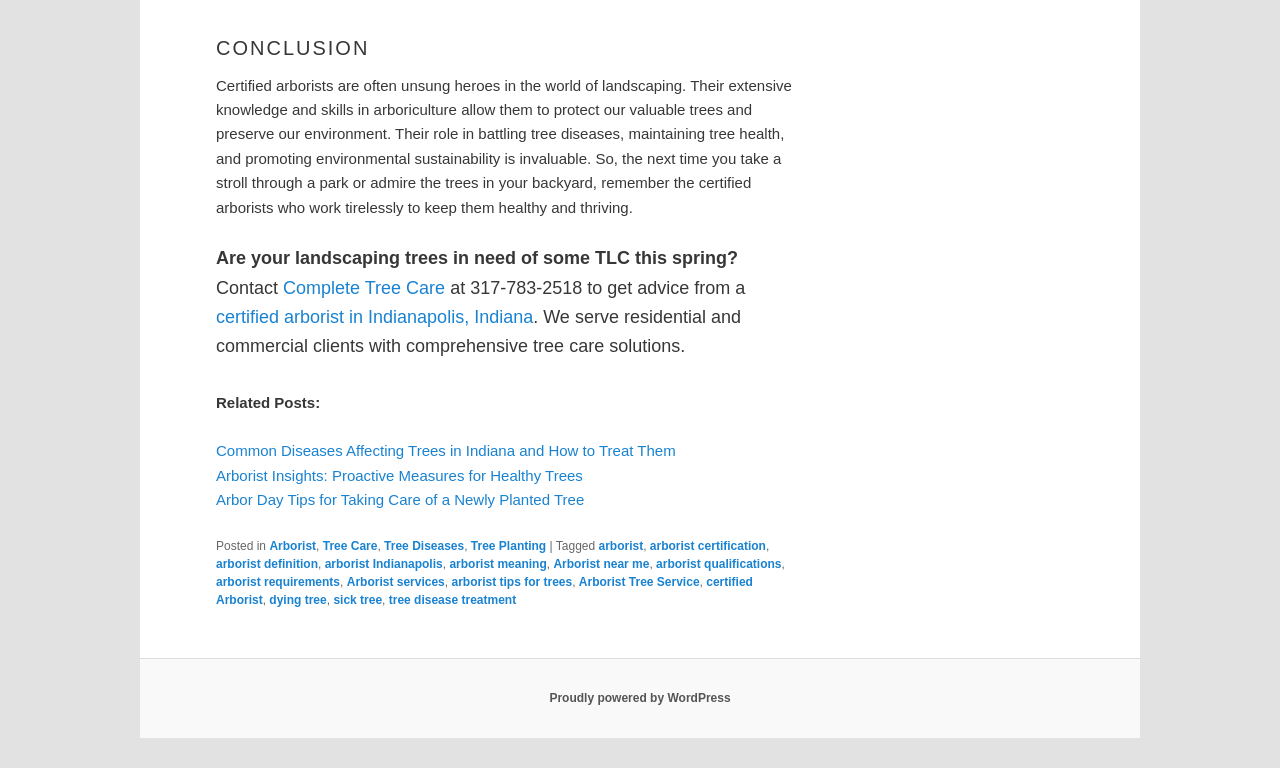Answer the following in one word or a short phrase: 
What is the role of certified arborists?

Protecting trees and environment